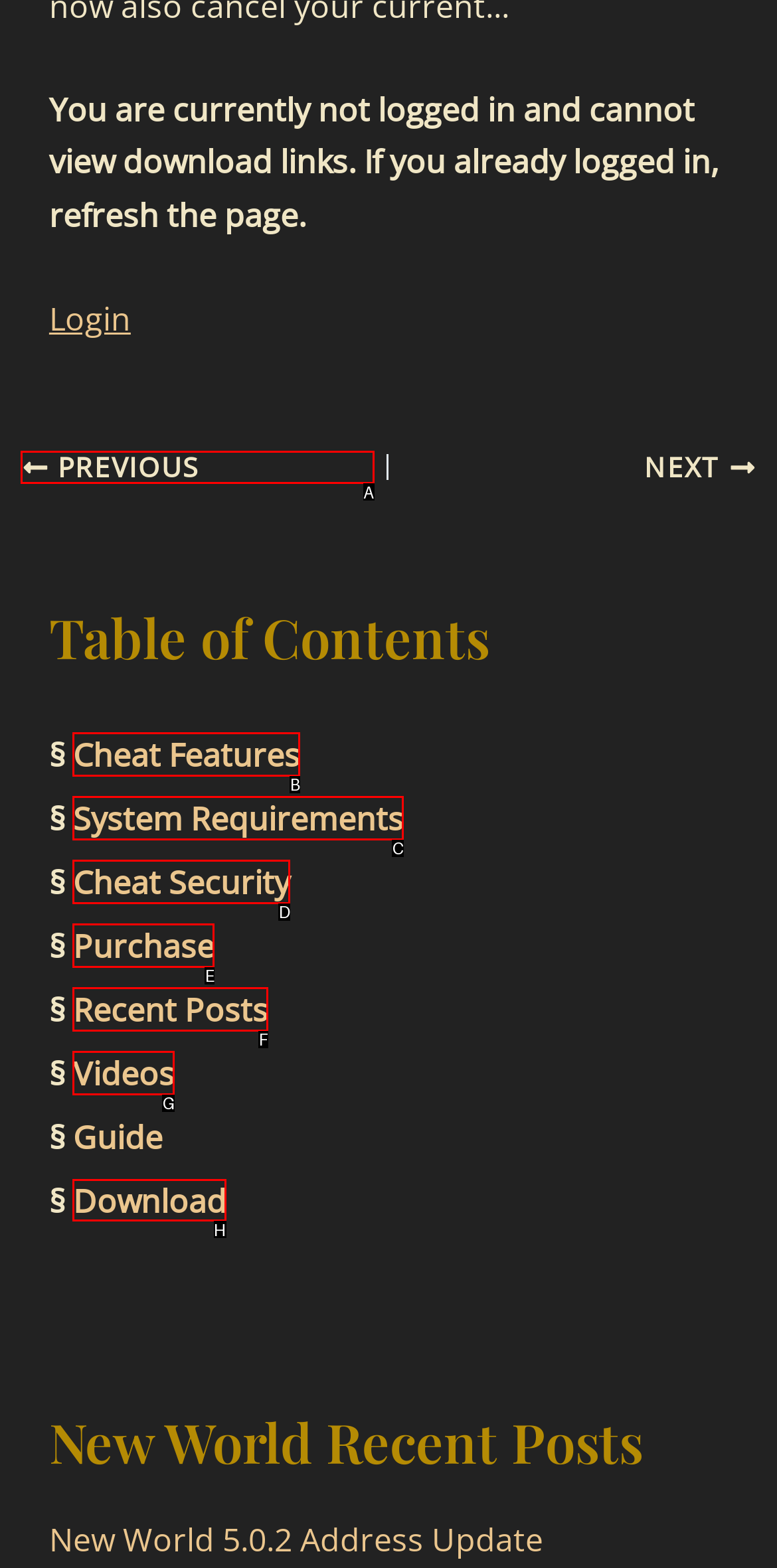Determine the letter of the UI element that will complete the task: download the file
Reply with the corresponding letter.

H